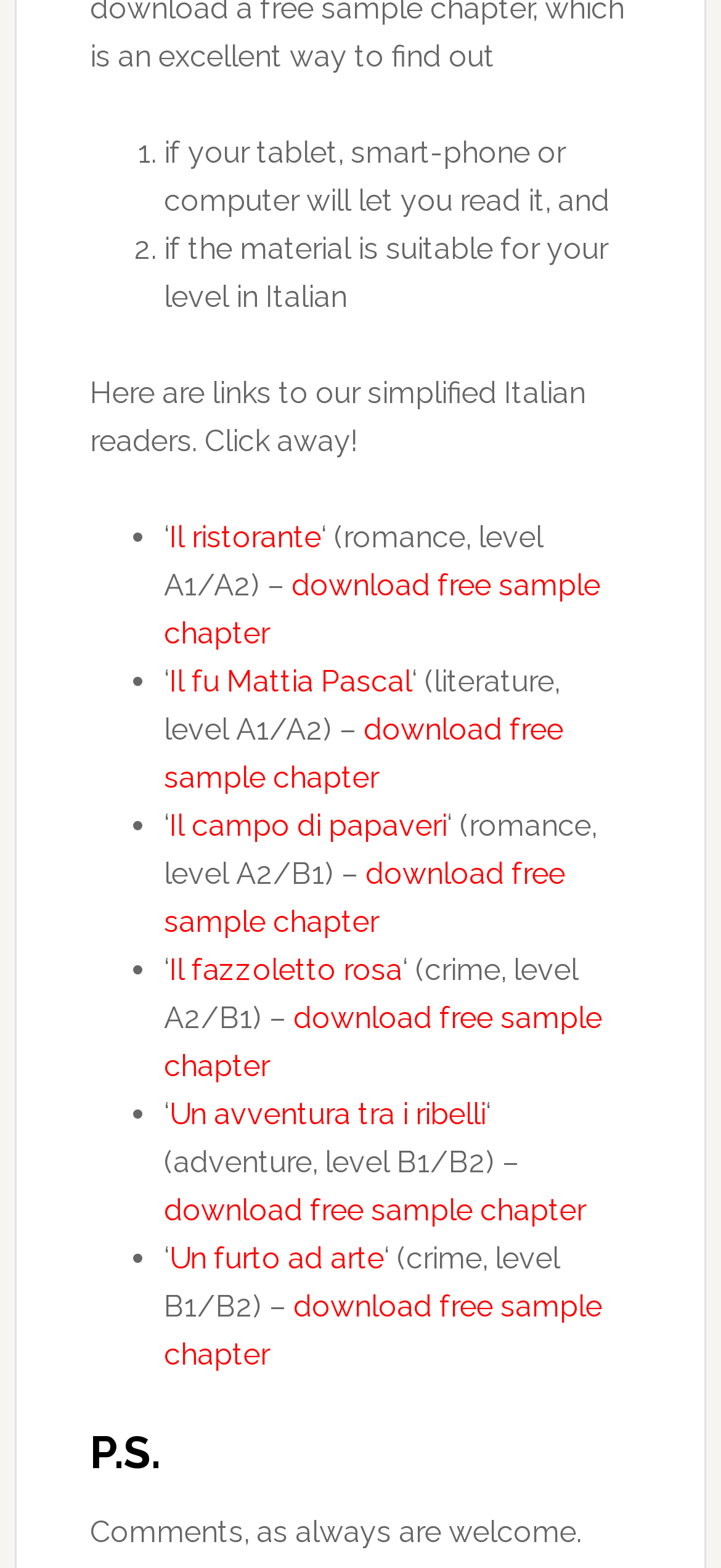Show the bounding box coordinates for the HTML element as described: "Un avventura tra i ribelli".

[0.235, 0.699, 0.674, 0.721]